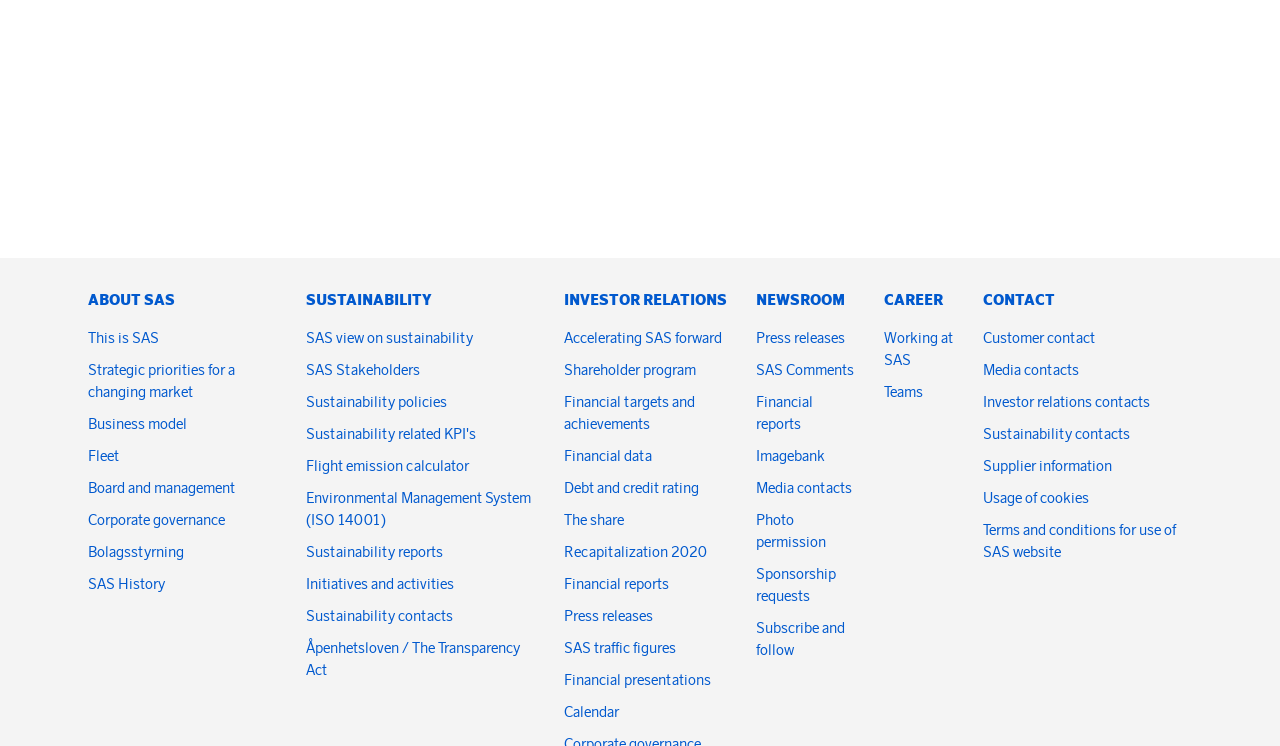How many links are there under the 'NEWSROOM' category?
Answer the question with a single word or phrase by looking at the picture.

6